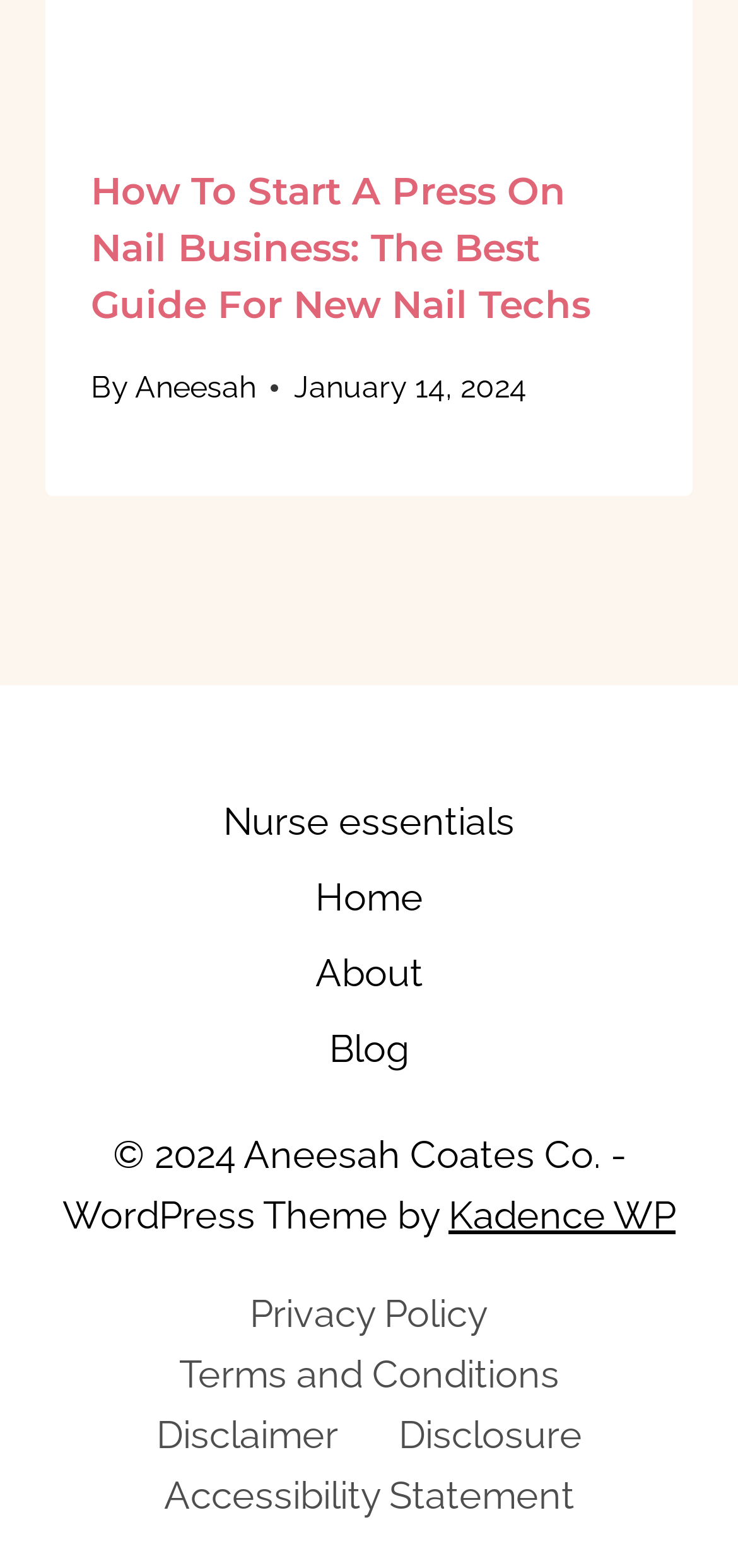What is the theme of the website?
Please use the image to deliver a detailed and complete answer.

The theme of the website is mentioned in the footer section, where it says 'WordPress Theme by Kadence WP'.